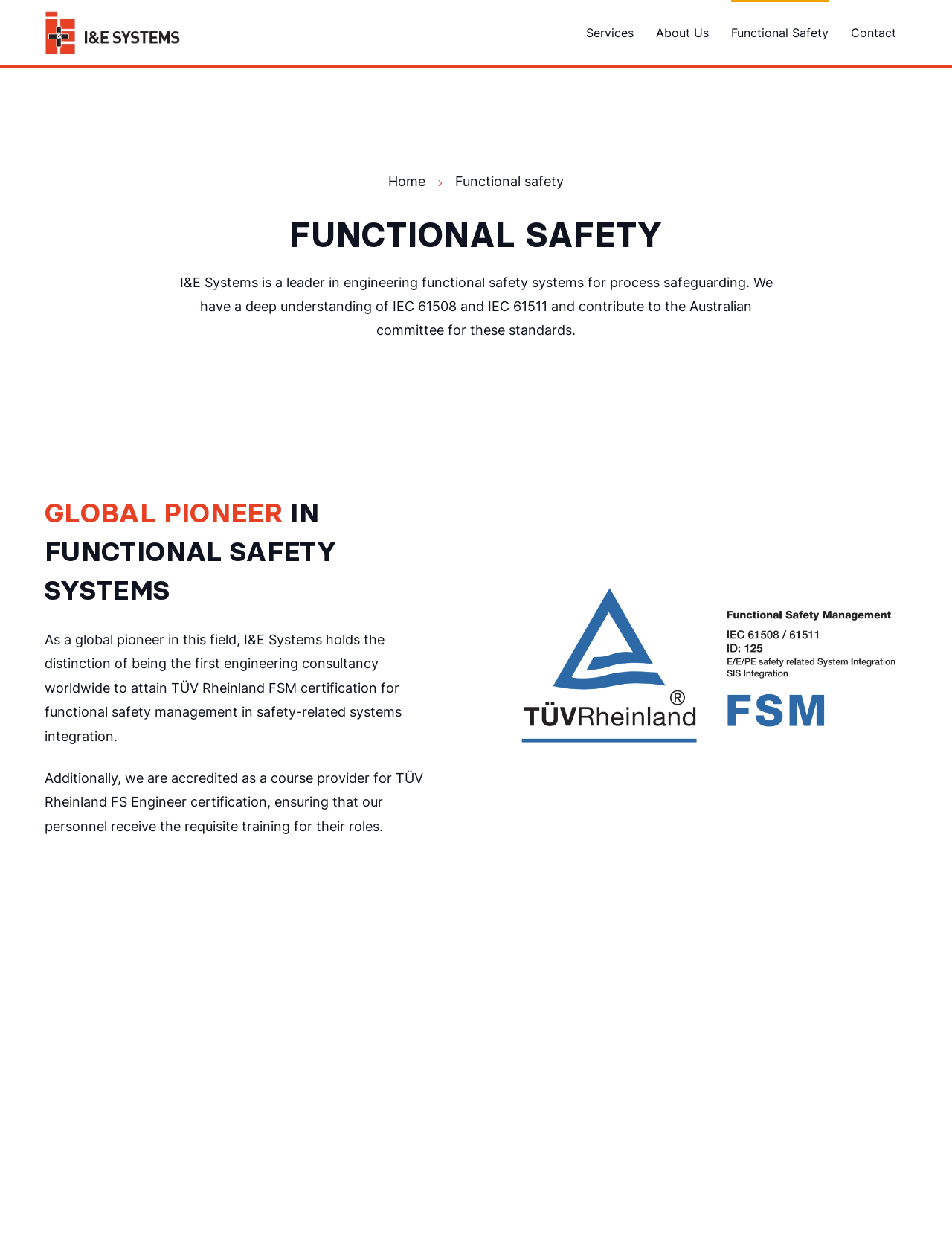What is I&E Systems a leader in?
Based on the screenshot, give a detailed explanation to answer the question.

Based on the webpage content, I&E Systems is described as a leader in engineering functional safety systems for process safeguarding, indicating their expertise in this specific area.